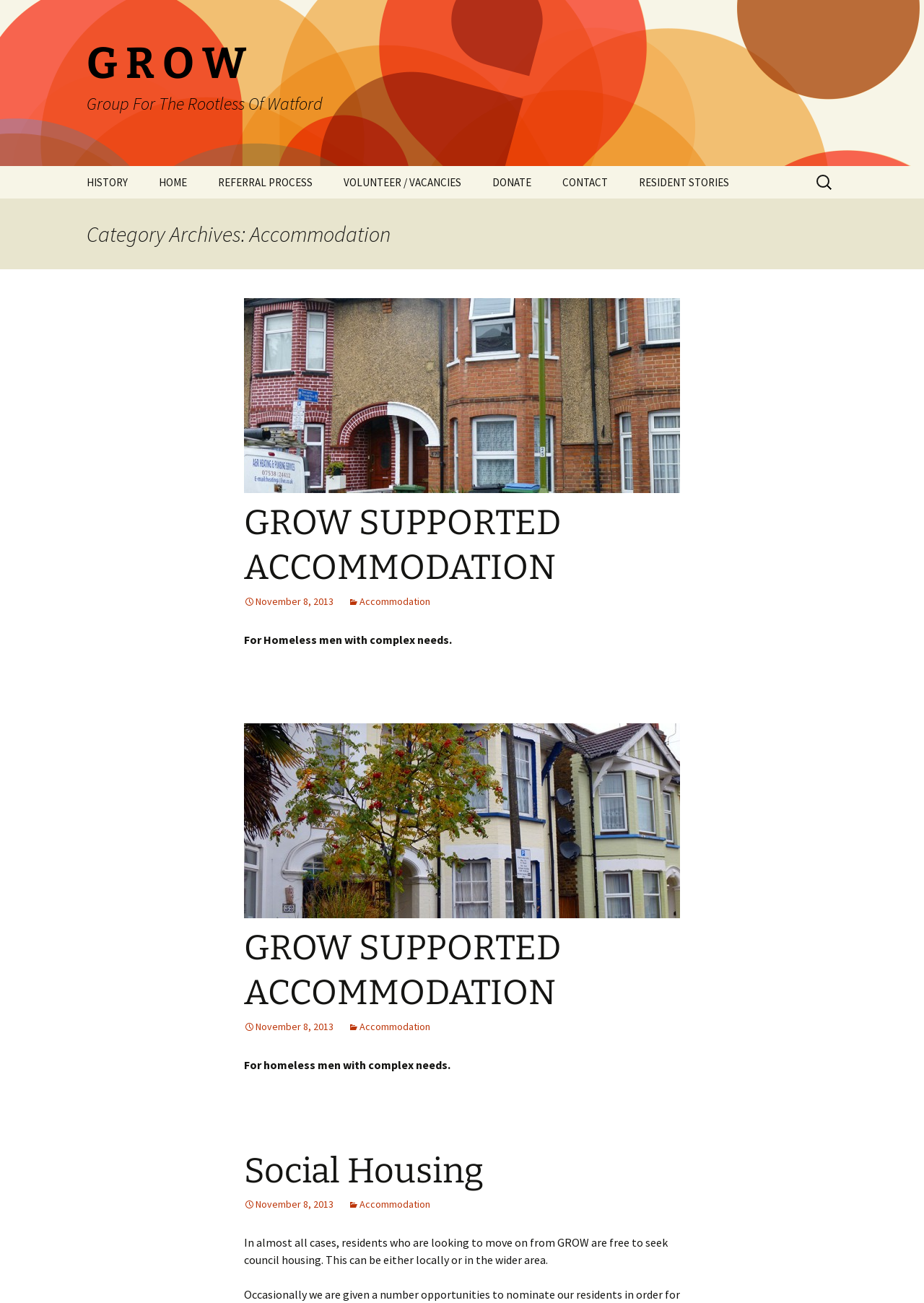Answer the question with a single word or phrase: 
What is the purpose of the search box?

Search for content